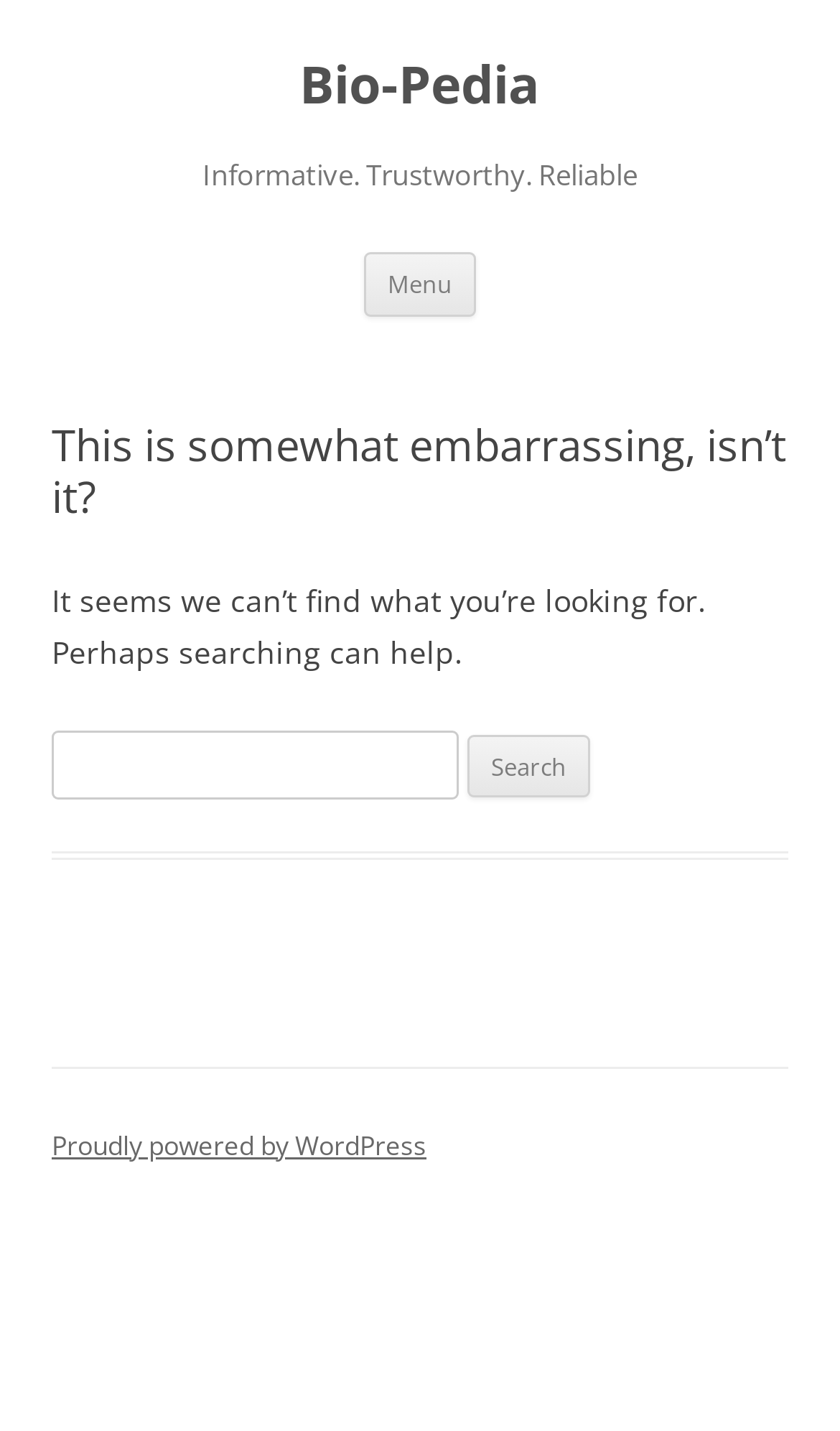What is the name of the website?
Please answer the question with as much detail and depth as you can.

The name of the website can be found in the heading element at the top of the page, which reads 'Bio-Pedia'.